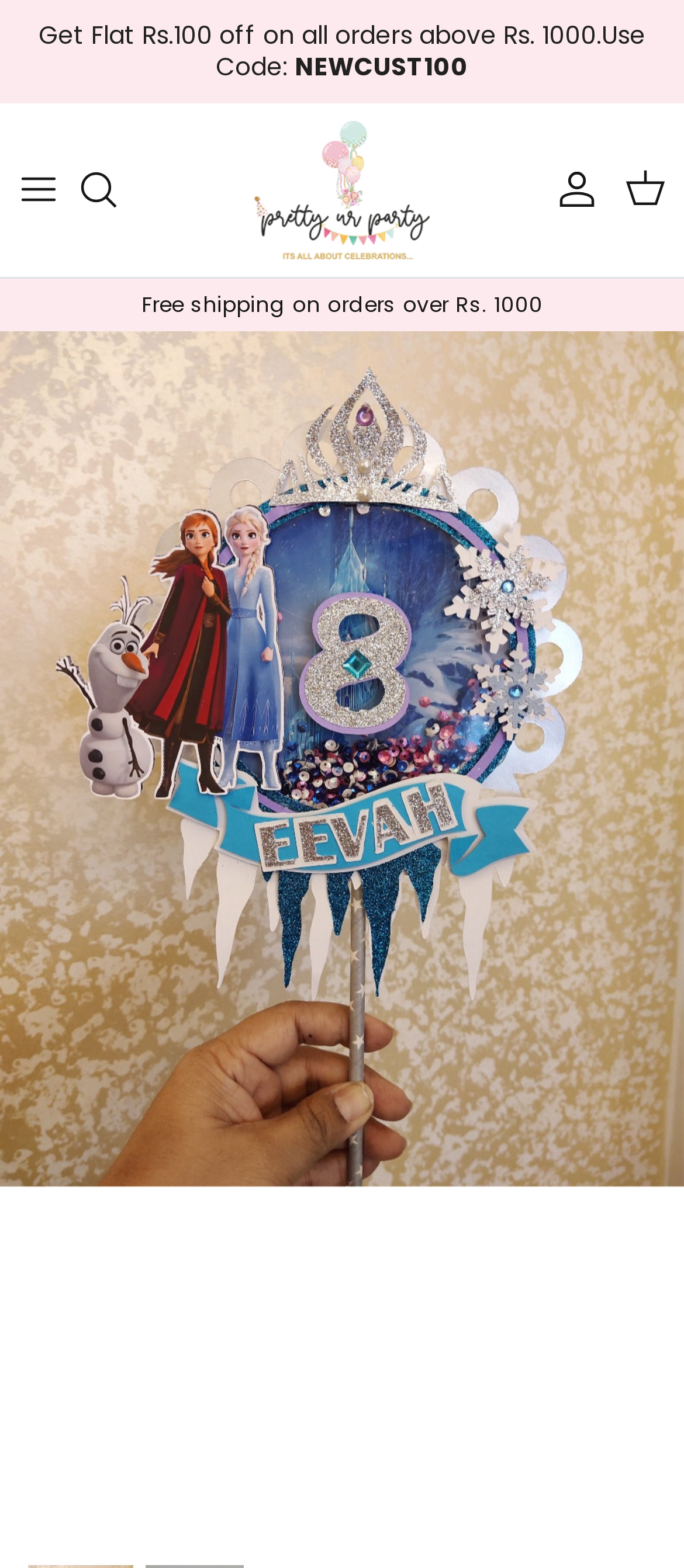Answer the following query concisely with a single word or phrase:
What is the discount code for new customers?

NEWCUST100